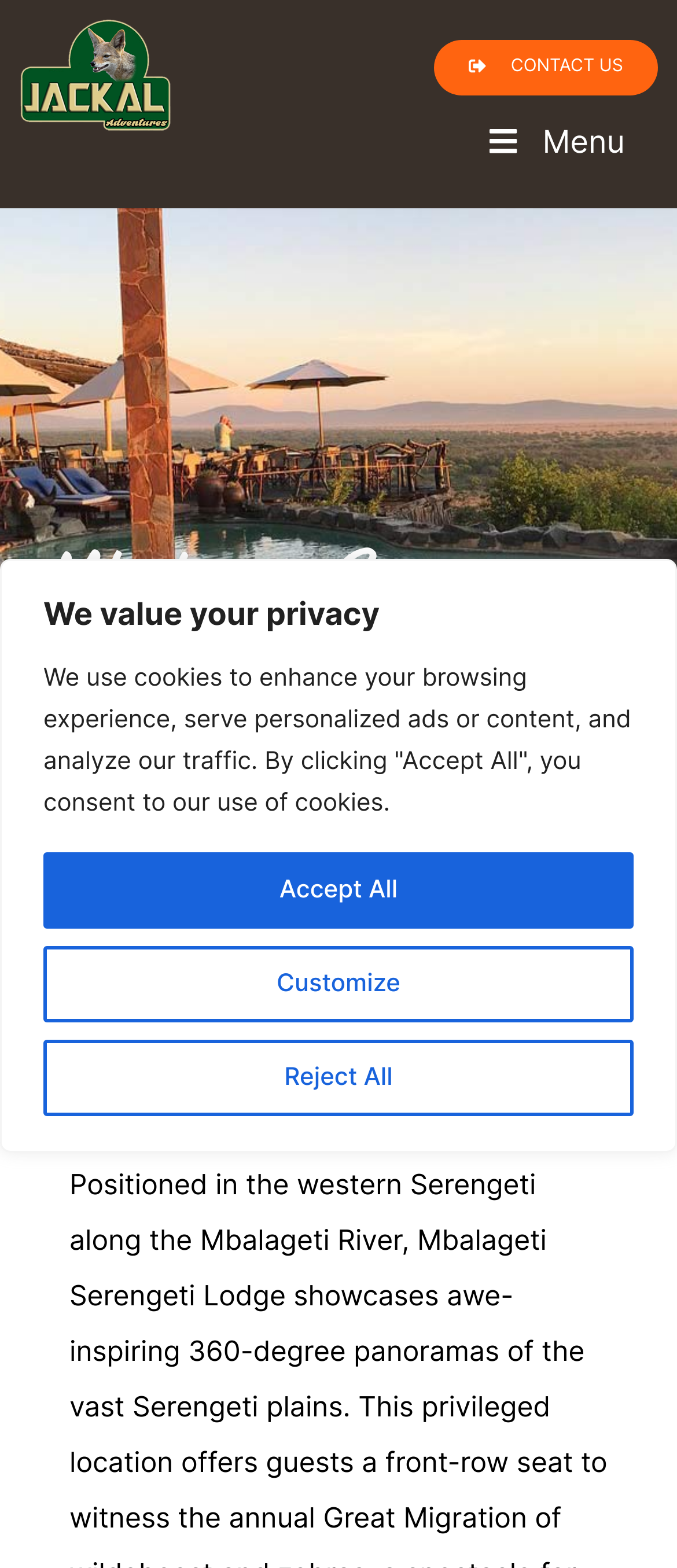Show me the bounding box coordinates of the clickable region to achieve the task as per the instruction: "go to ENTERTAINMENT".

None